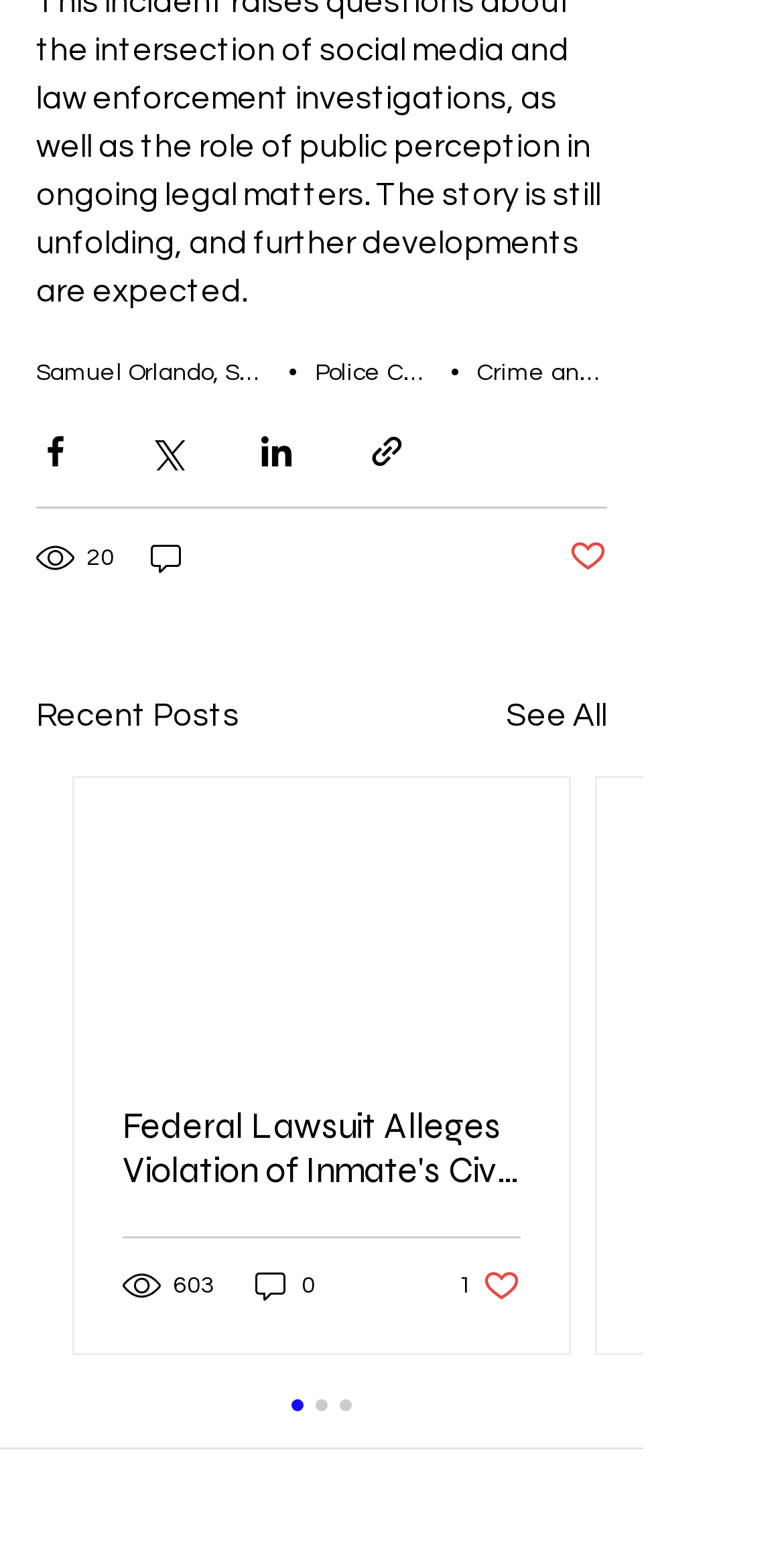Find the bounding box coordinates of the clickable area required to complete the following action: "Share via link".

[0.469, 0.277, 0.518, 0.301]